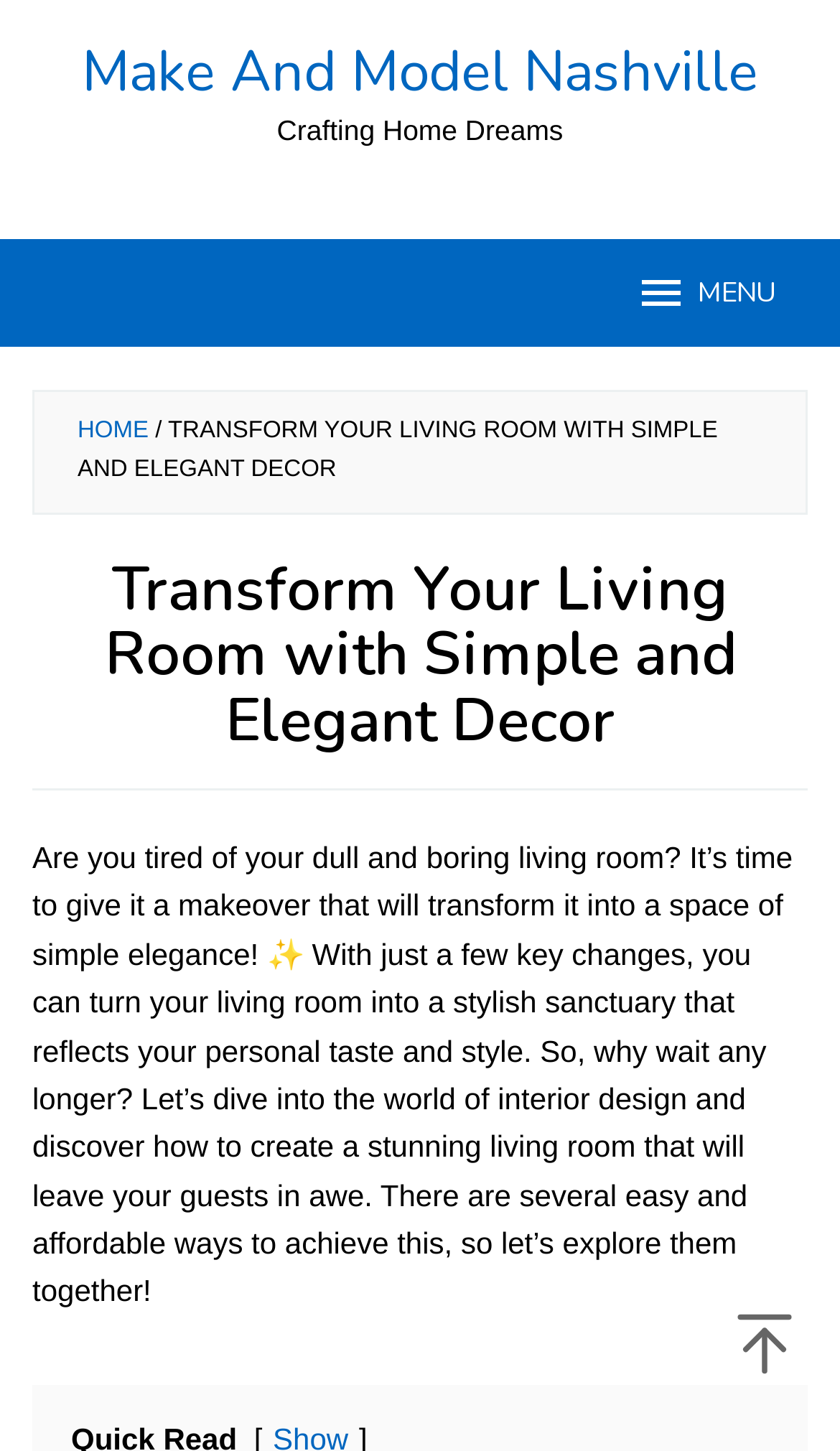Extract the main heading from the webpage content.

Transform Your Living Room with Simple and Elegant Decor